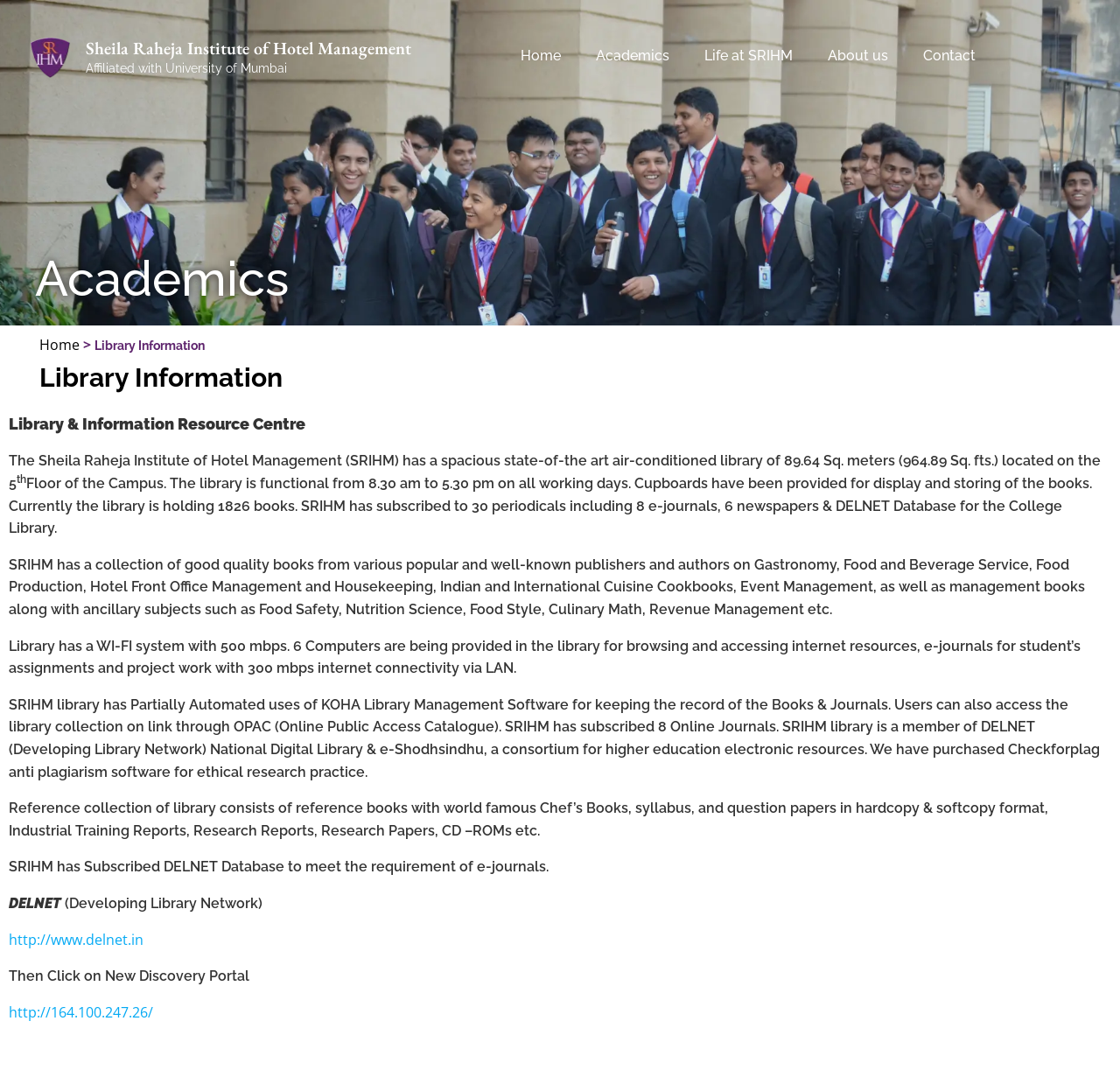How many books are currently held in the library?
Please utilize the information in the image to give a detailed response to the question.

I found the answer by reading the text in the heading element that describes the library, which mentions that the library is currently holding '1826 books'.